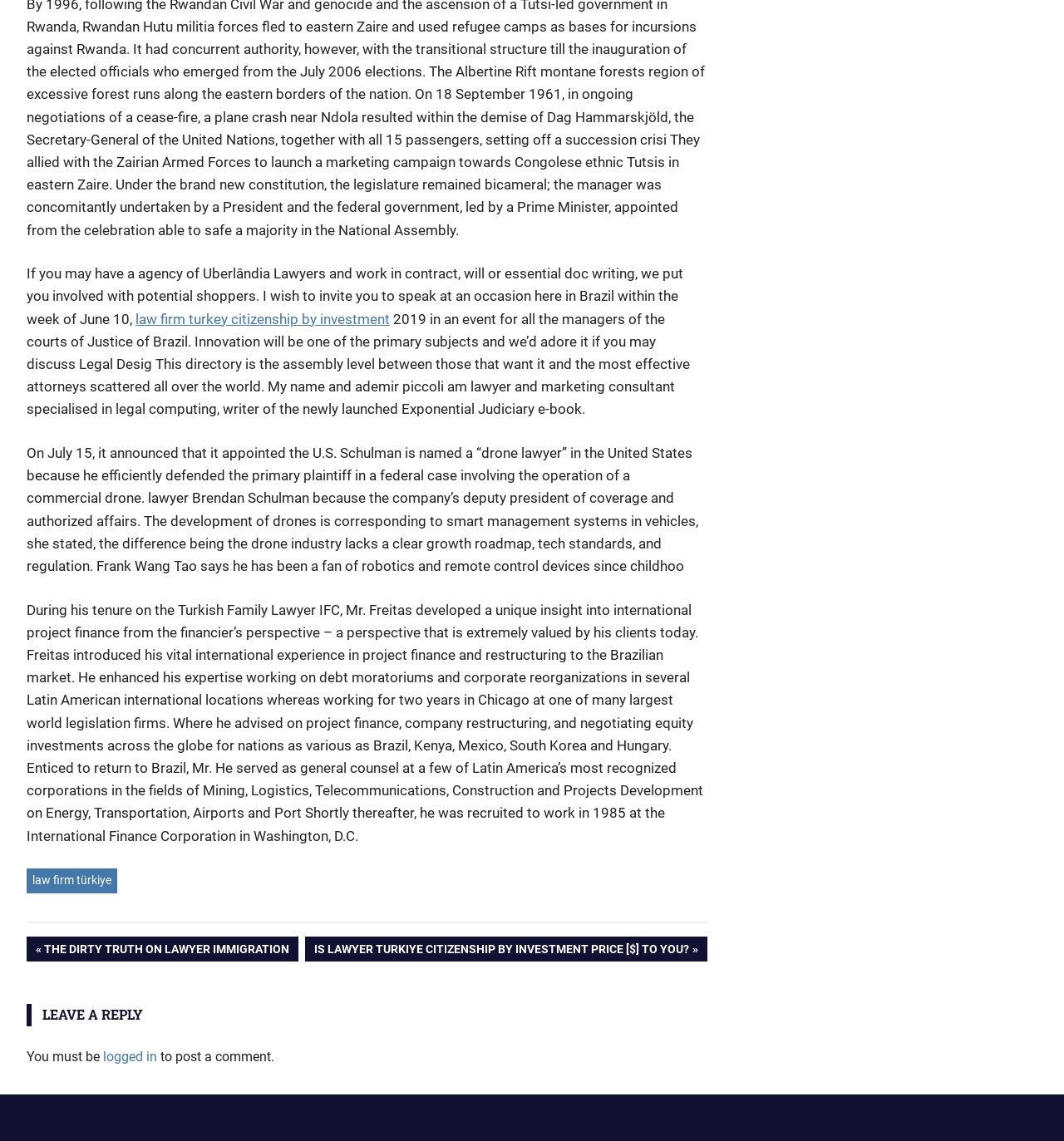Using the provided element description, identify the bounding box coordinates as (top-left x, top-left y, bottom-right x, bottom-right y). Ensure all values are between 0 and 1. Description: logged in

[0.097, 0.919, 0.148, 0.933]